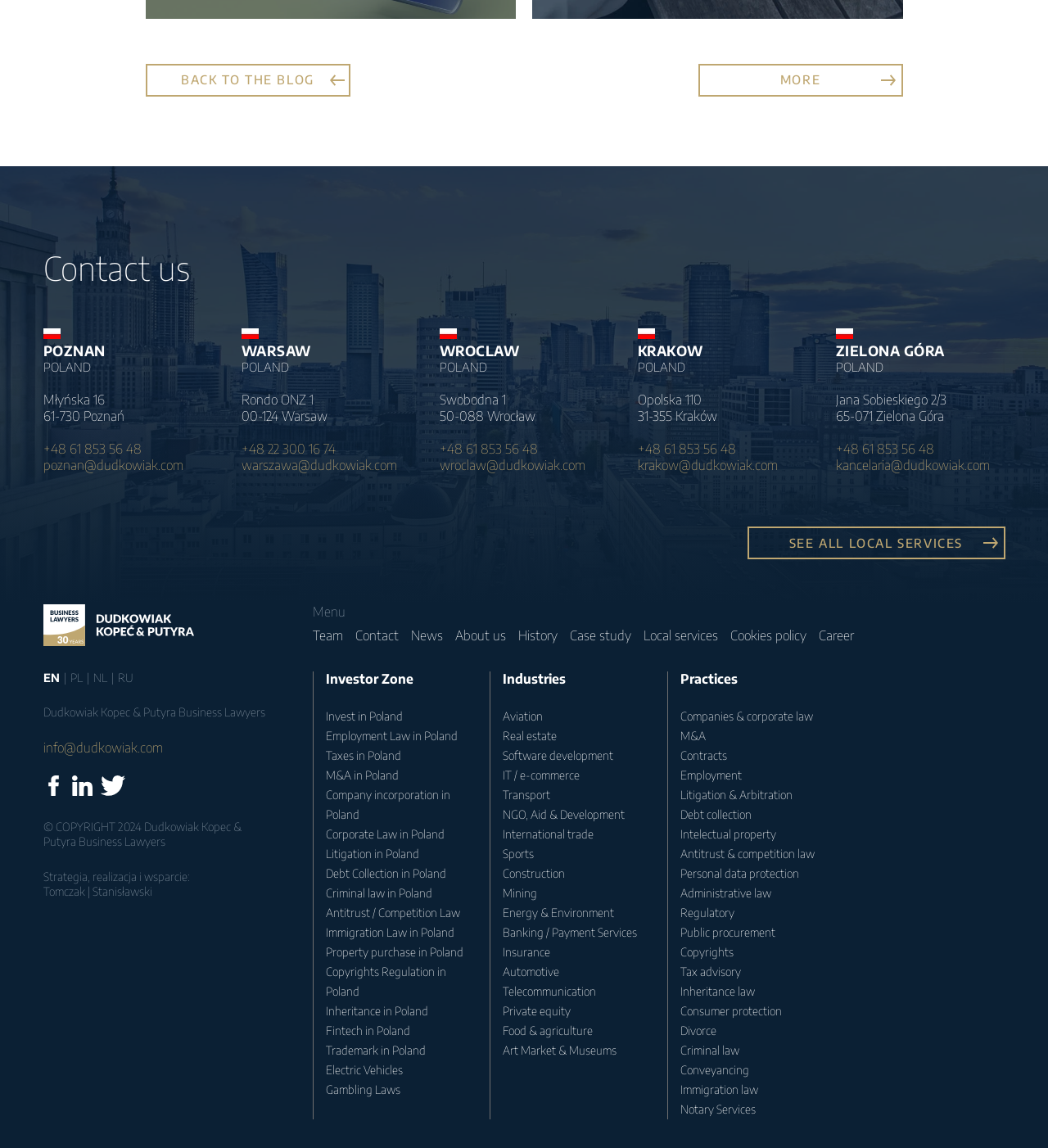Determine the bounding box coordinates of the clickable element necessary to fulfill the instruction: "Click on the 'SEE ALL LOCAL SERVICES' link". Provide the coordinates as four float numbers within the 0 to 1 range, i.e., [left, top, right, bottom].

[0.713, 0.459, 0.959, 0.487]